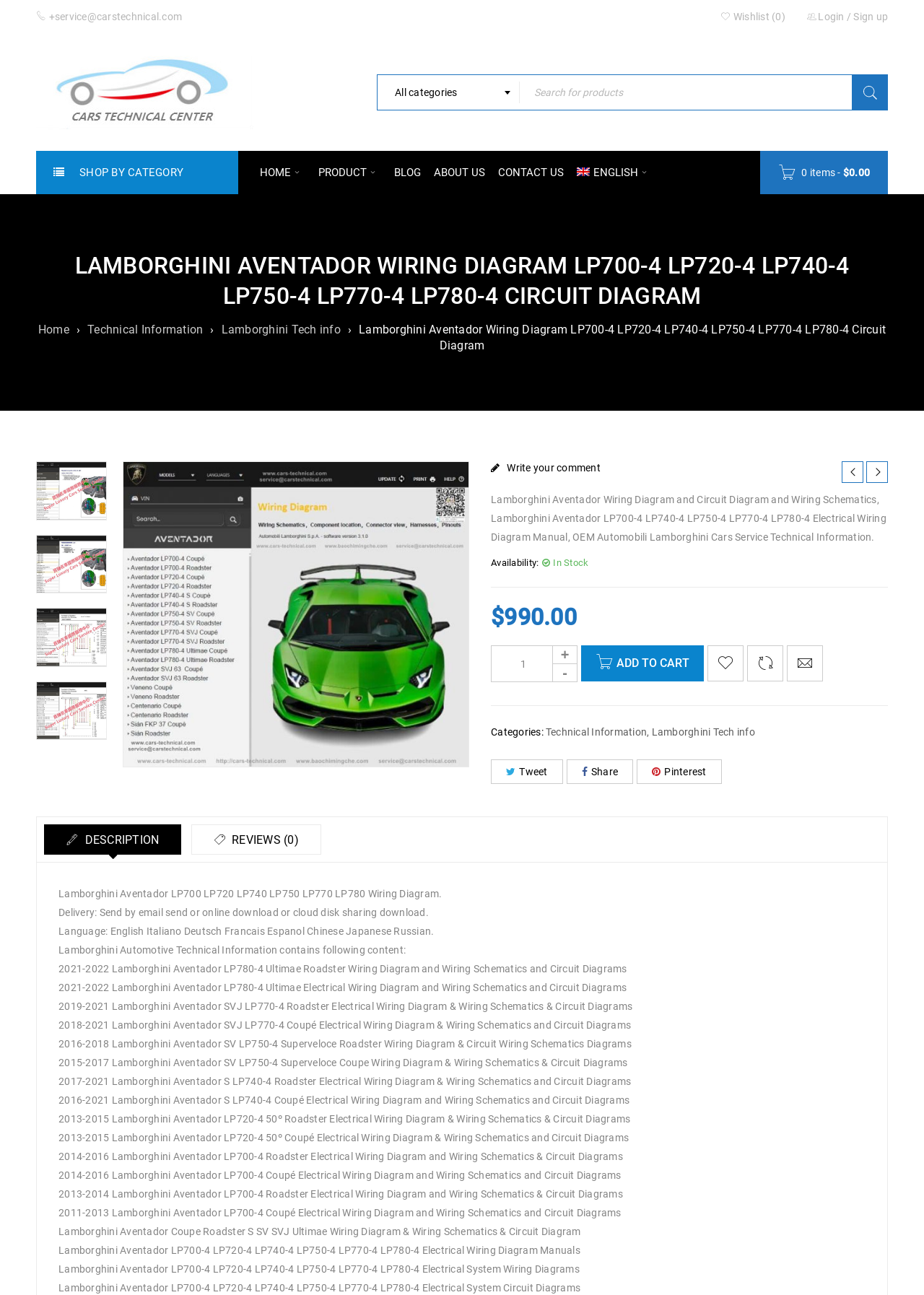Please locate the bounding box coordinates of the element's region that needs to be clicked to follow the instruction: "View Lamborghini Tech info". The bounding box coordinates should be provided as four float numbers between 0 and 1, i.e., [left, top, right, bottom].

[0.24, 0.248, 0.369, 0.261]